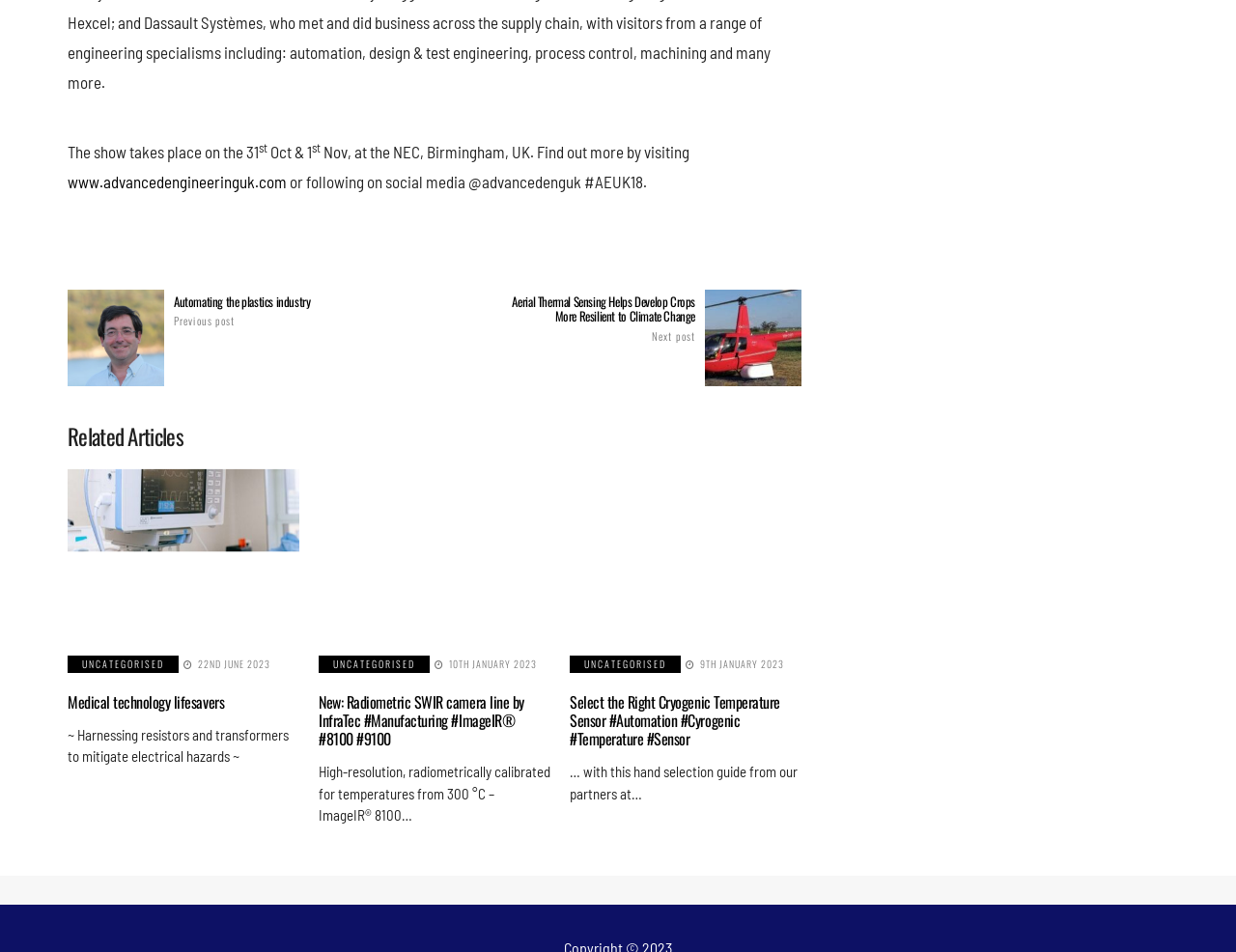Using the information in the image, give a comprehensive answer to the question: 
What is the date of the show?

The date of the show can be found in the first line of text, which states 'The show takes place on the 31 Oct & 1 Nov, at the NEC, Birmingham, UK.'